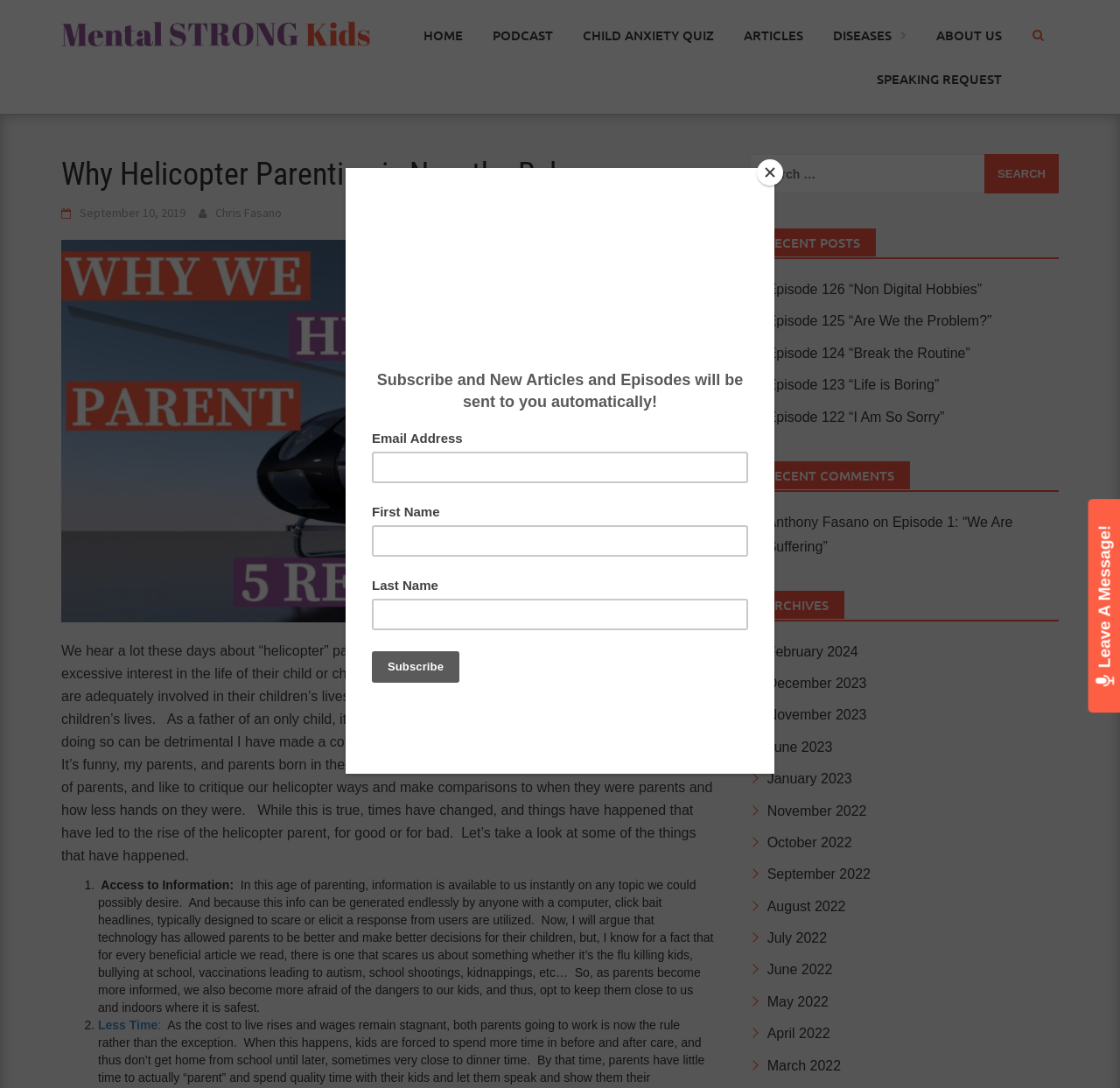Find the UI element described as: "Episode 123 “Life is Boring”" and predict its bounding box coordinates. Ensure the coordinates are four float numbers between 0 and 1, [left, top, right, bottom].

[0.685, 0.347, 0.838, 0.361]